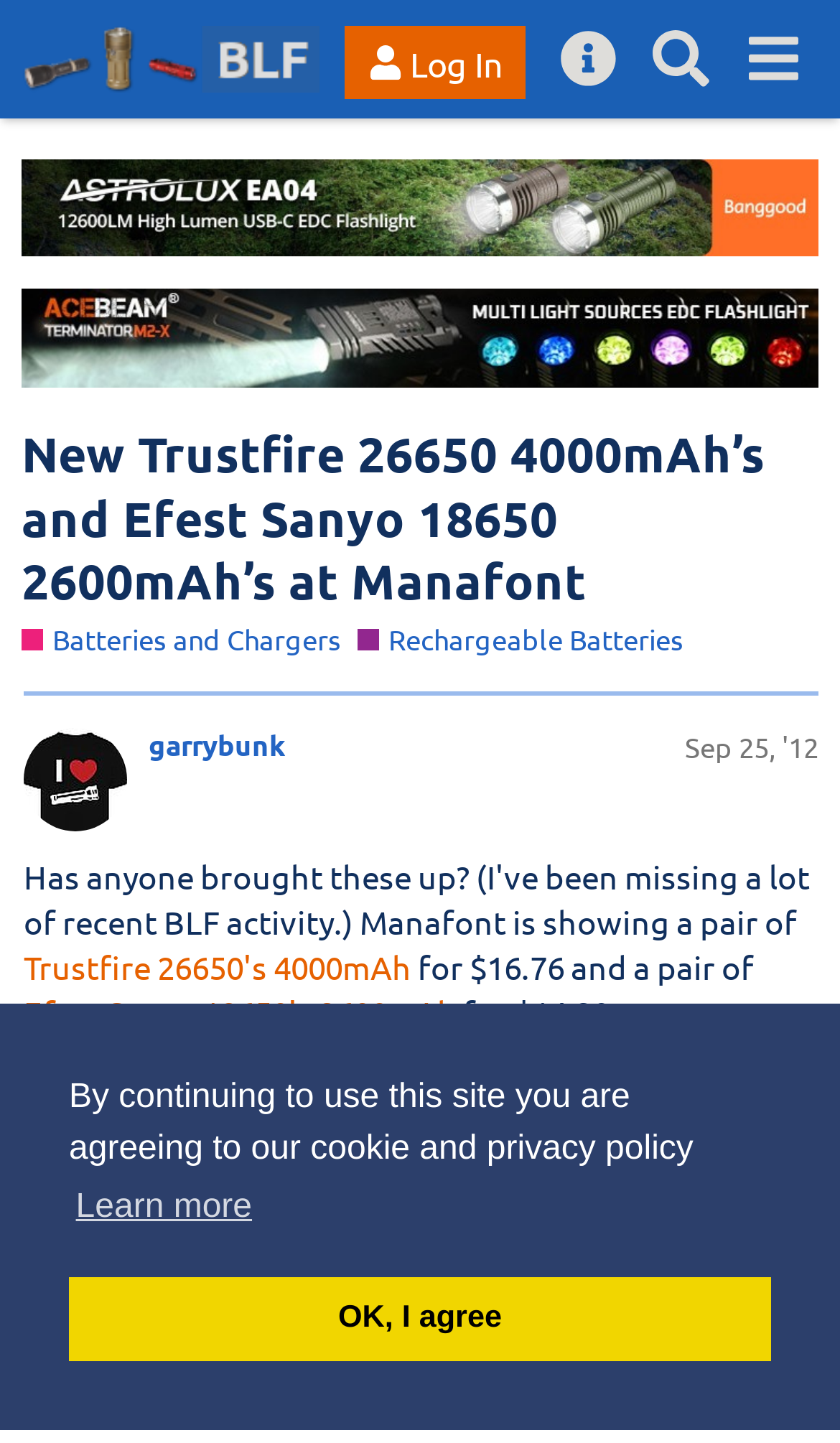What type of batteries are being discussed?
Look at the image and answer the question using a single word or phrase.

Rechargeable Batteries